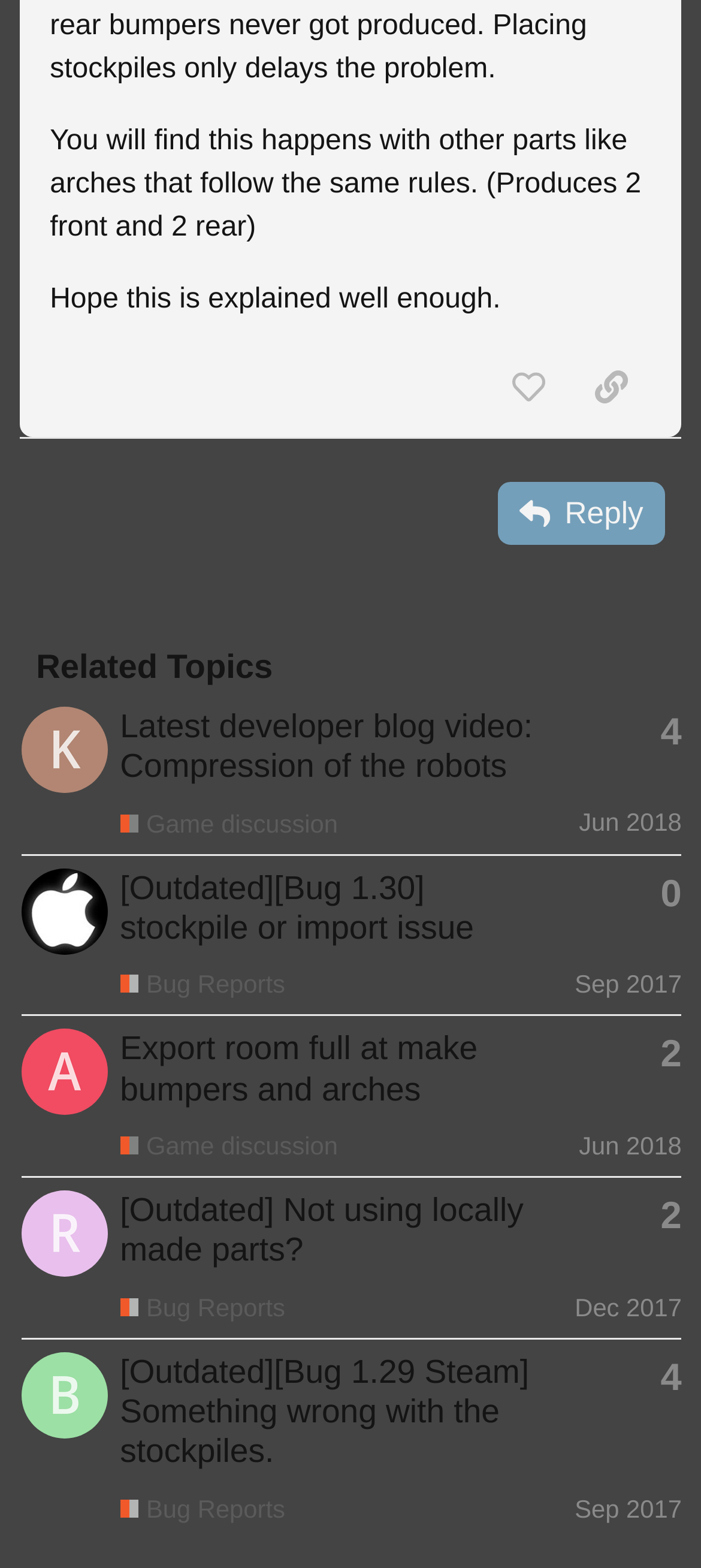Find and provide the bounding box coordinates for the UI element described here: "aria-label="fluffybunny88's profile, latest poster"". The coordinates should be given as four float numbers between 0 and 1: [left, top, right, bottom].

[0.03, 0.571, 0.153, 0.59]